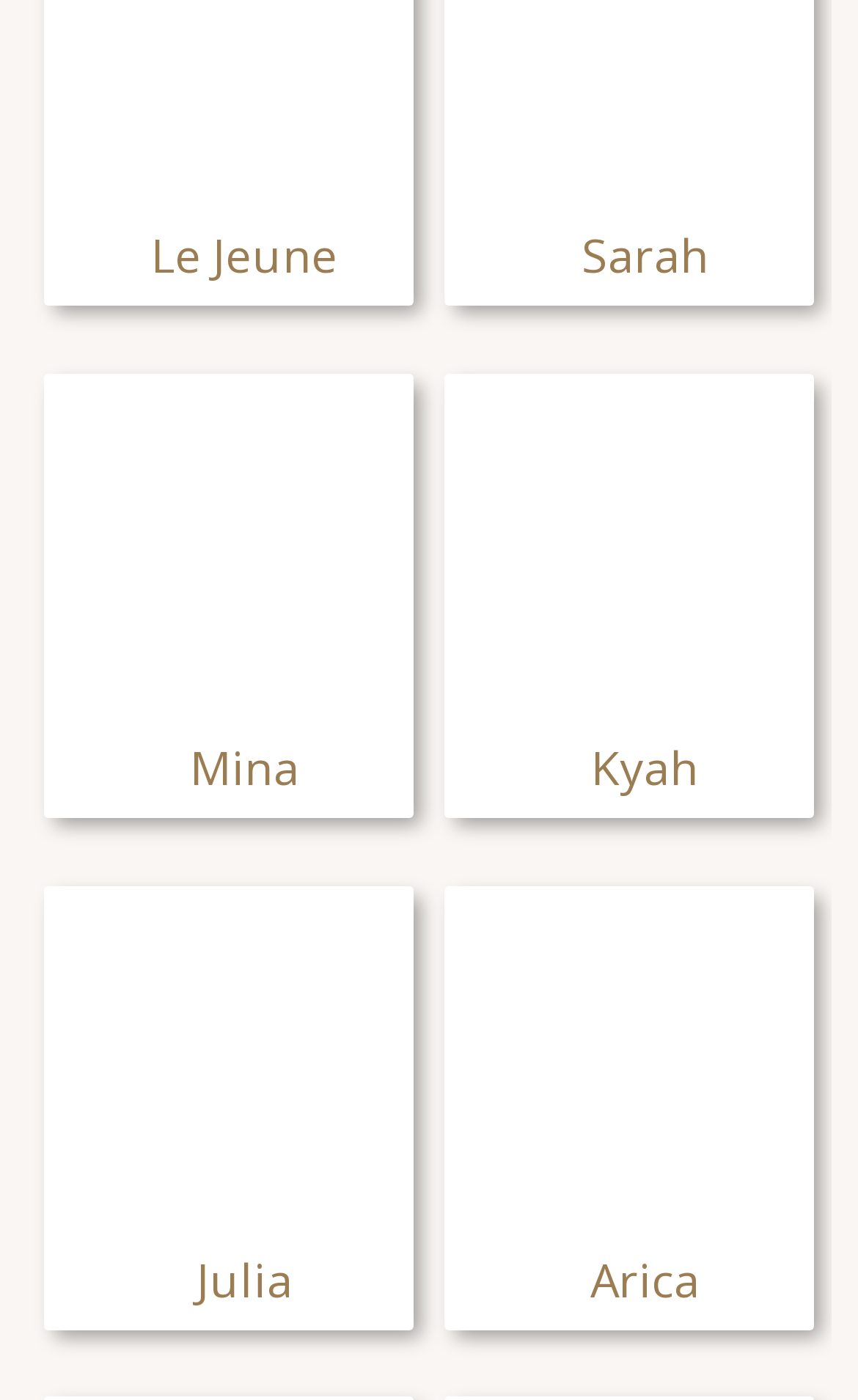Use a single word or phrase to answer the question:
What is the name of the person in the third section?

Mina